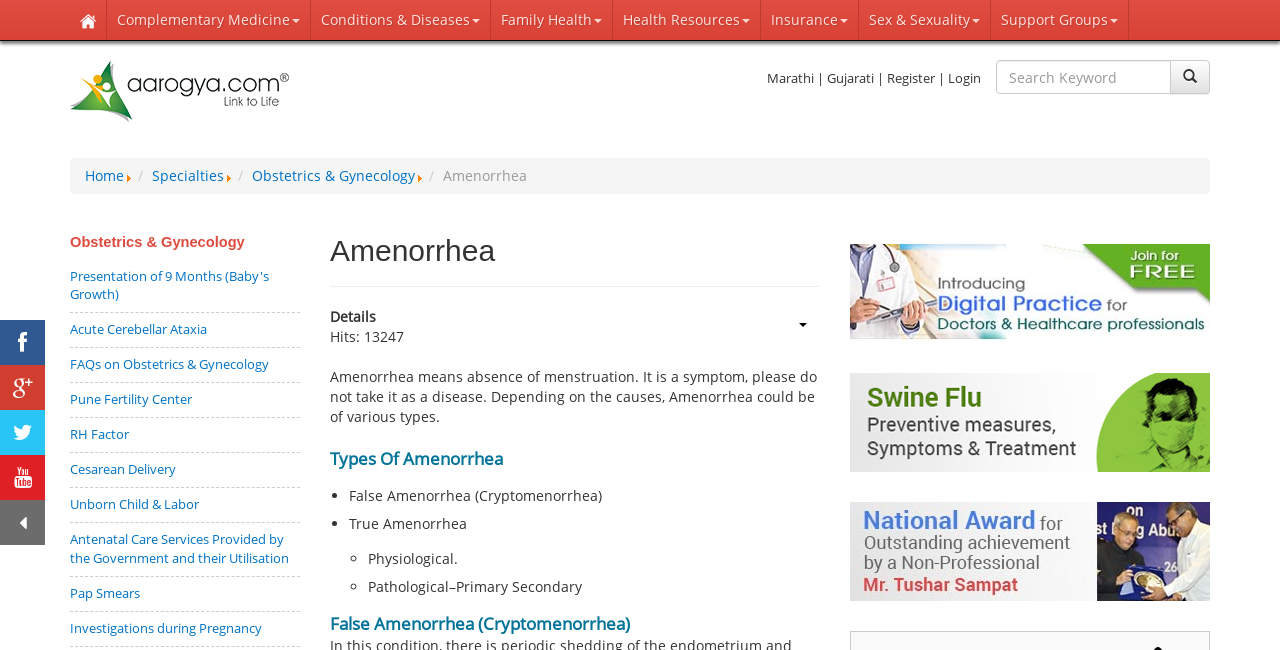Present a detailed account of what is displayed on the webpage.

This webpage is about Amenorrhea, which means the absence of menstruation. At the top of the page, there is a navigation bar with links to various sections, including "Home", "Complementary Medicine", "Conditions & Diseases", and others. Below the navigation bar, there is a logo of "Aarogya.com" with an image and a link to the website.

On the left side of the page, there are several links to social media platforms, represented by icons. Below these links, there is a section with links to different languages, including "Marathi", "Gujarati", and others.

The main content of the page is divided into sections. The first section has a heading "Amenorrhea" and a brief description of what Amenorrhea is. Below this section, there is a table with details about Amenorrhea, including the number of hits.

The next section is about the types of Amenorrhea, which are listed in bullet points. There are two main types: False Amenorrhea (Cryptomenorrhea) and True Amenorrhea. Each of these types has subcategories, which are also listed in bullet points.

On the right side of the page, there is a section with links to related topics, including "Obstetrics & Gynecology", "Presentation of 9 Months (Baby's Growth)", "Acute Cerebellar Ataxia", and others. These links are grouped under the heading "Obstetrics & Gynecology".

At the bottom of the page, there are three sections with links to various topics, including "Introducing Digital Practice for Doctors & Healthcare professionals", "Swine Flu", and "National Award for Outstanding achievement by a Non-Professional - Tushar Sampat". Each of these sections has an image and a brief description.